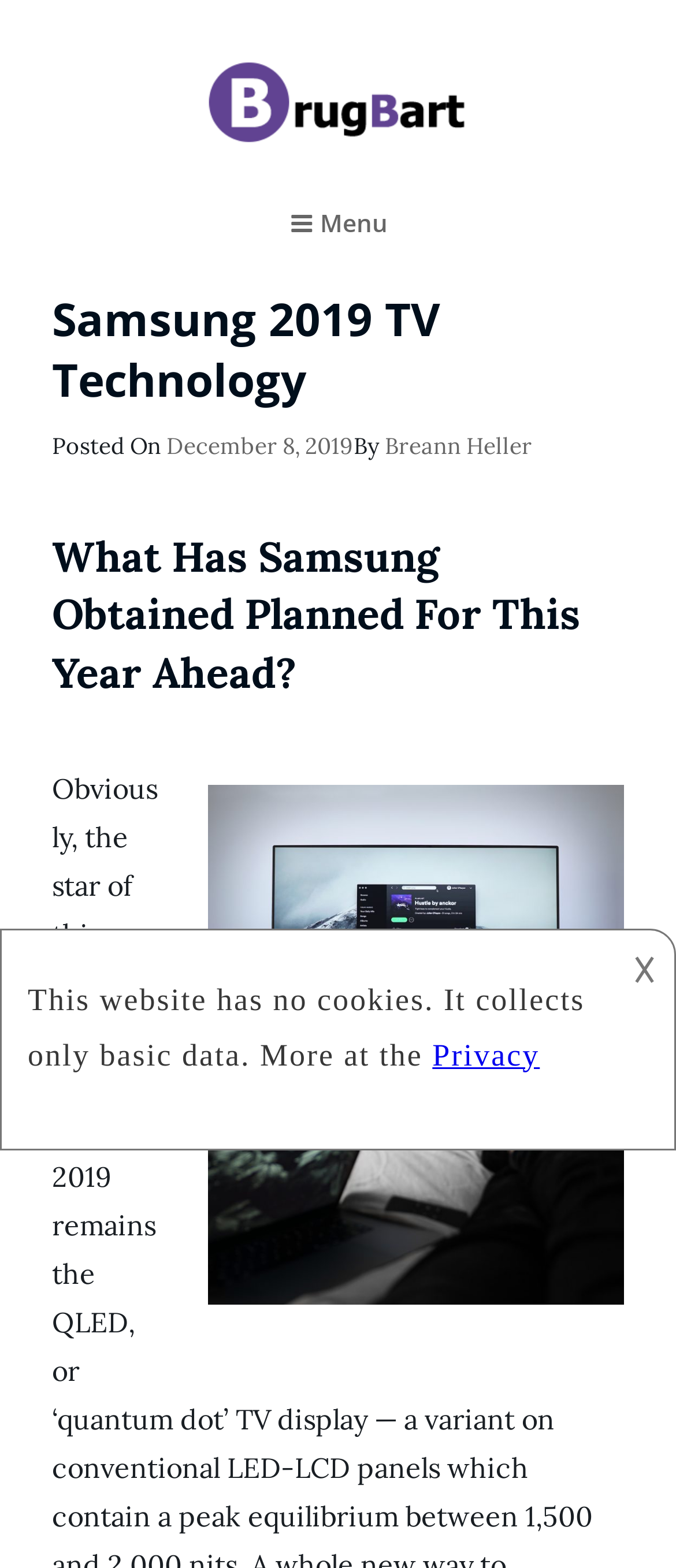For the following element description, predict the bounding box coordinates in the format (top-left x, top-left y, bottom-right x, bottom-right y). All values should be floating point numbers between 0 and 1. Description: December 8, 2019June 5, 2020

[0.246, 0.275, 0.523, 0.294]